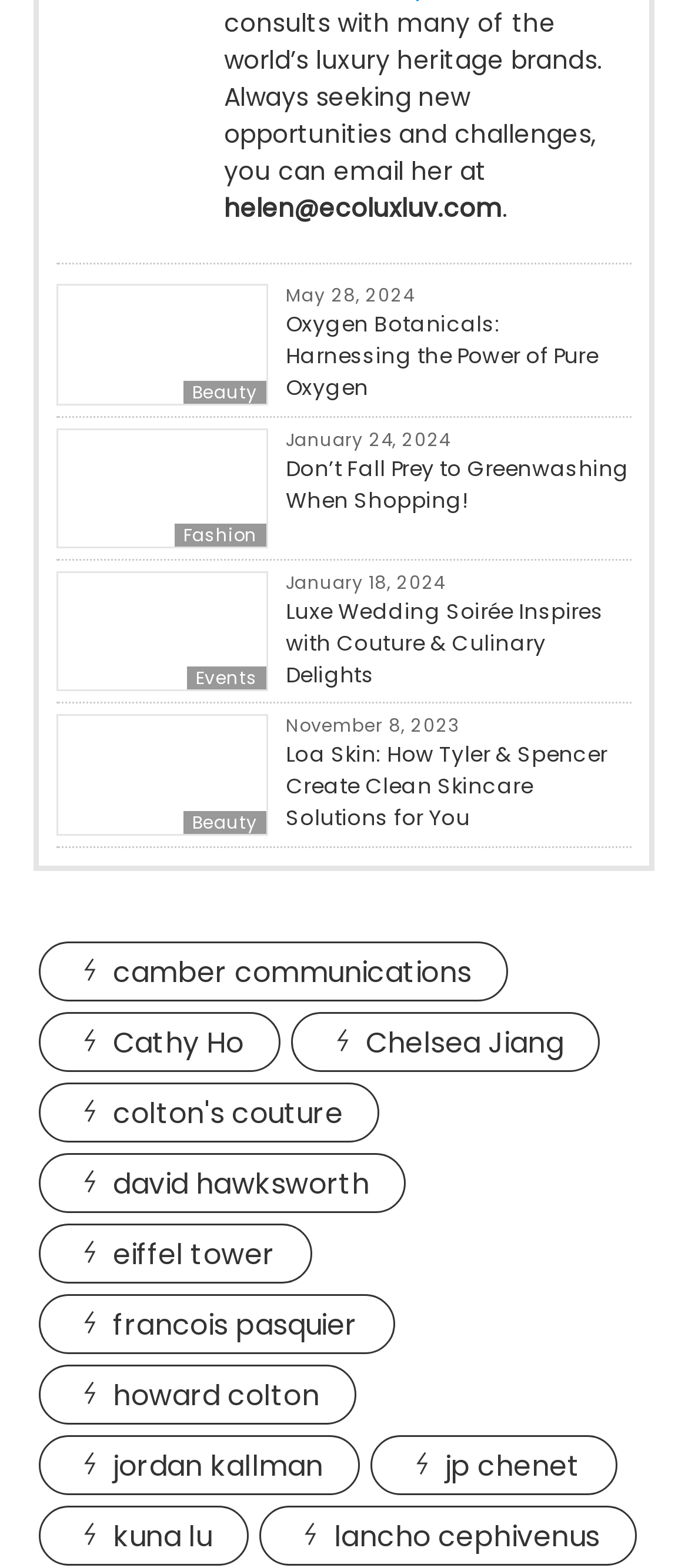Respond with a single word or phrase for the following question: 
What is the email address displayed on the webpage?

helen@ecoluxluv.com